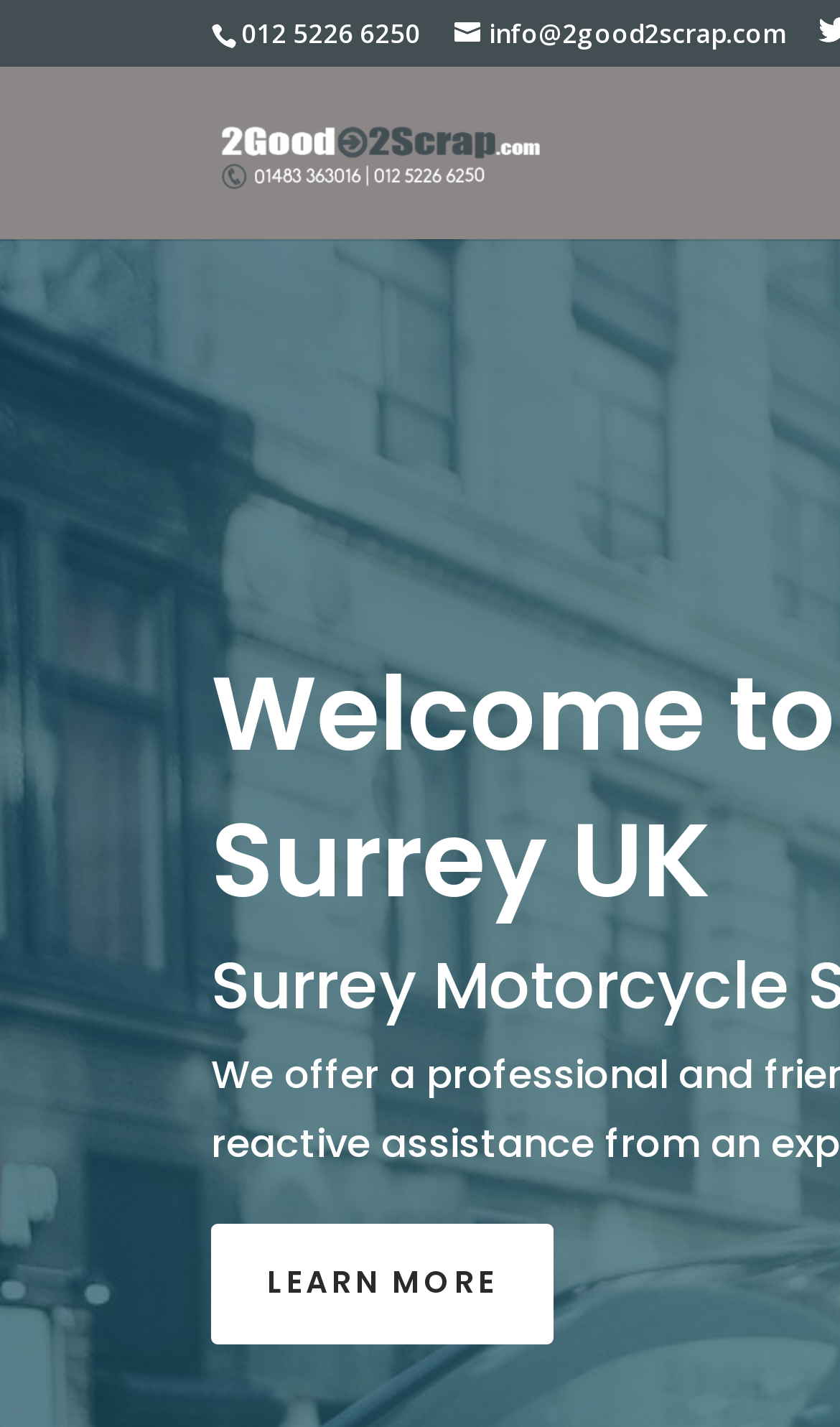Given the description "Blog", provide the bounding box coordinates of the corresponding UI element.

None